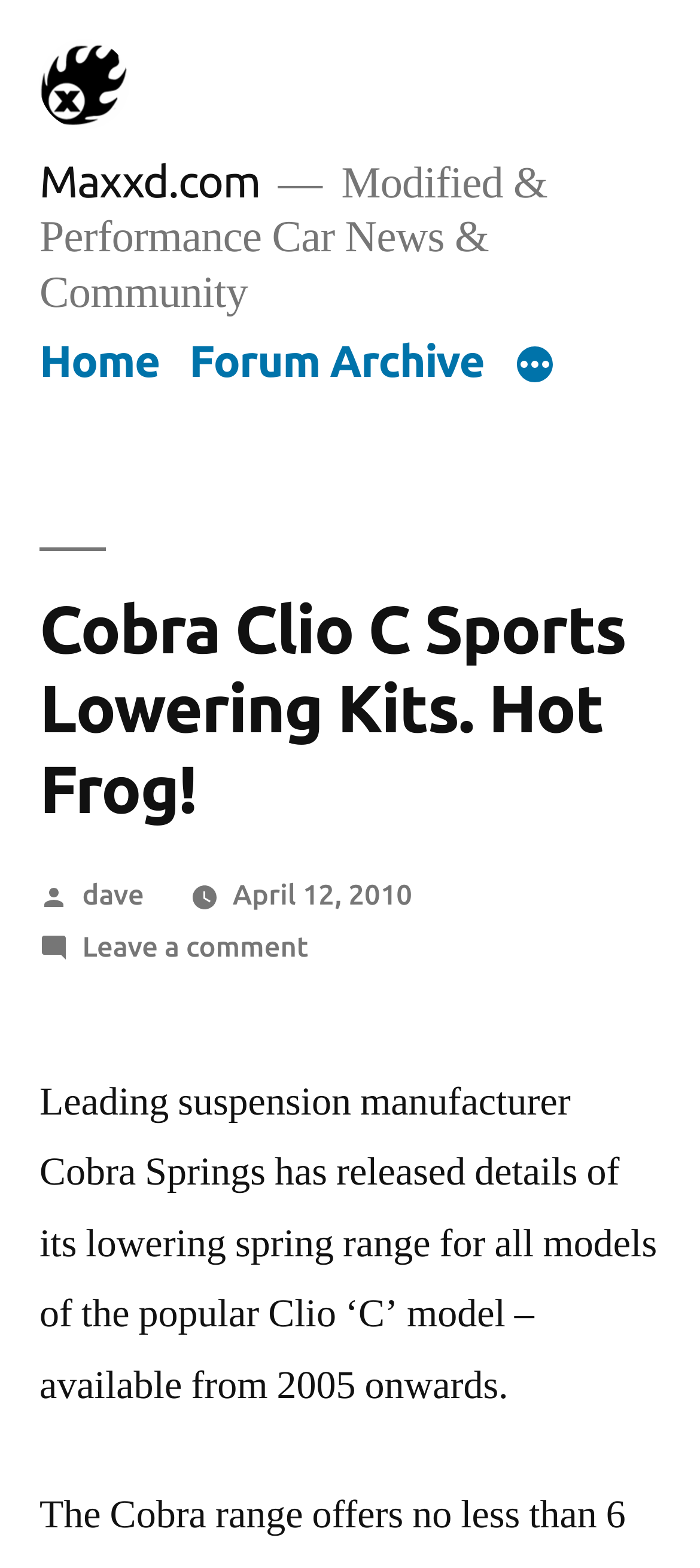Please identify the bounding box coordinates of the clickable area that will fulfill the following instruction: "Click on the Maxxd.com logo". The coordinates should be in the format of four float numbers between 0 and 1, i.e., [left, top, right, bottom].

[0.056, 0.025, 0.185, 0.082]